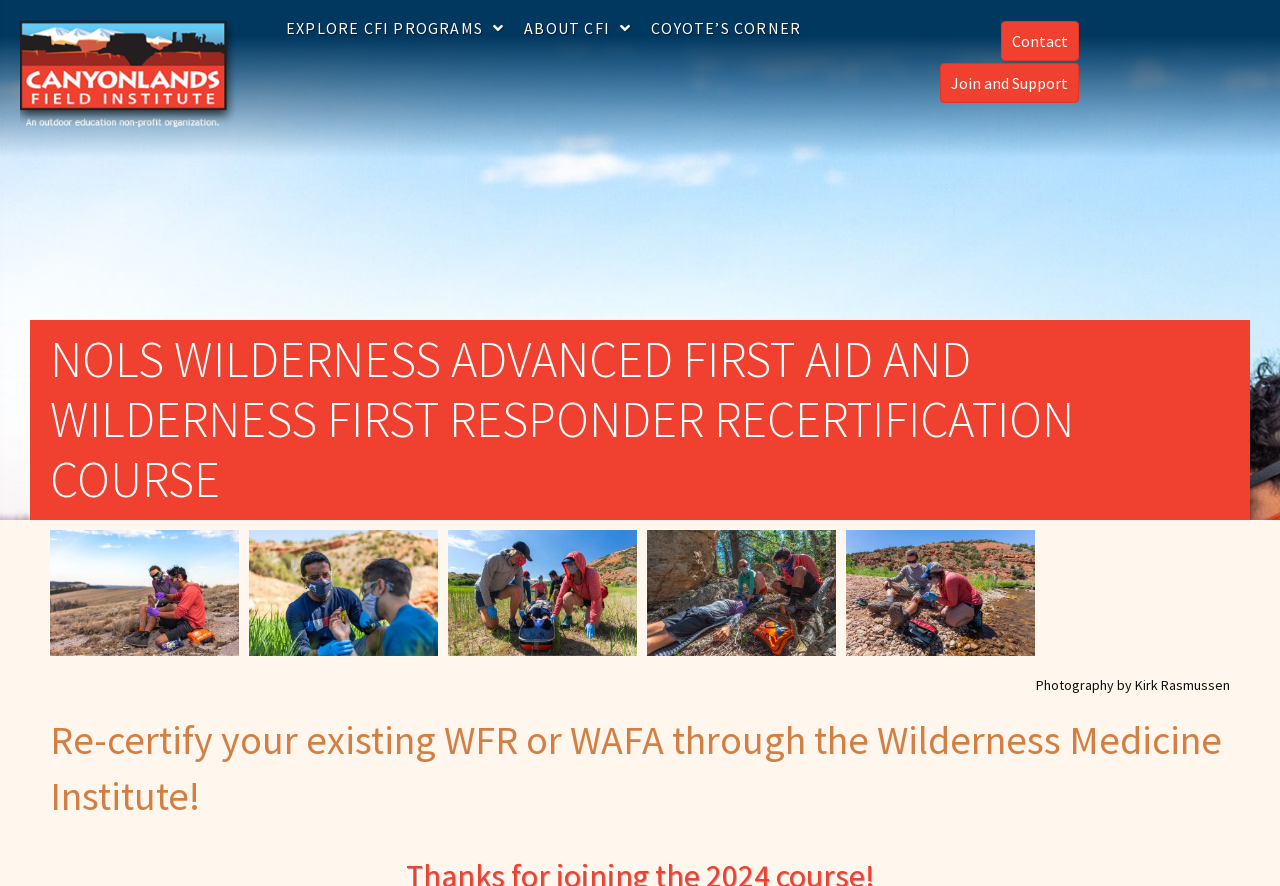Highlight the bounding box coordinates of the region I should click on to meet the following instruction: "Contact us".

[0.782, 0.024, 0.843, 0.069]